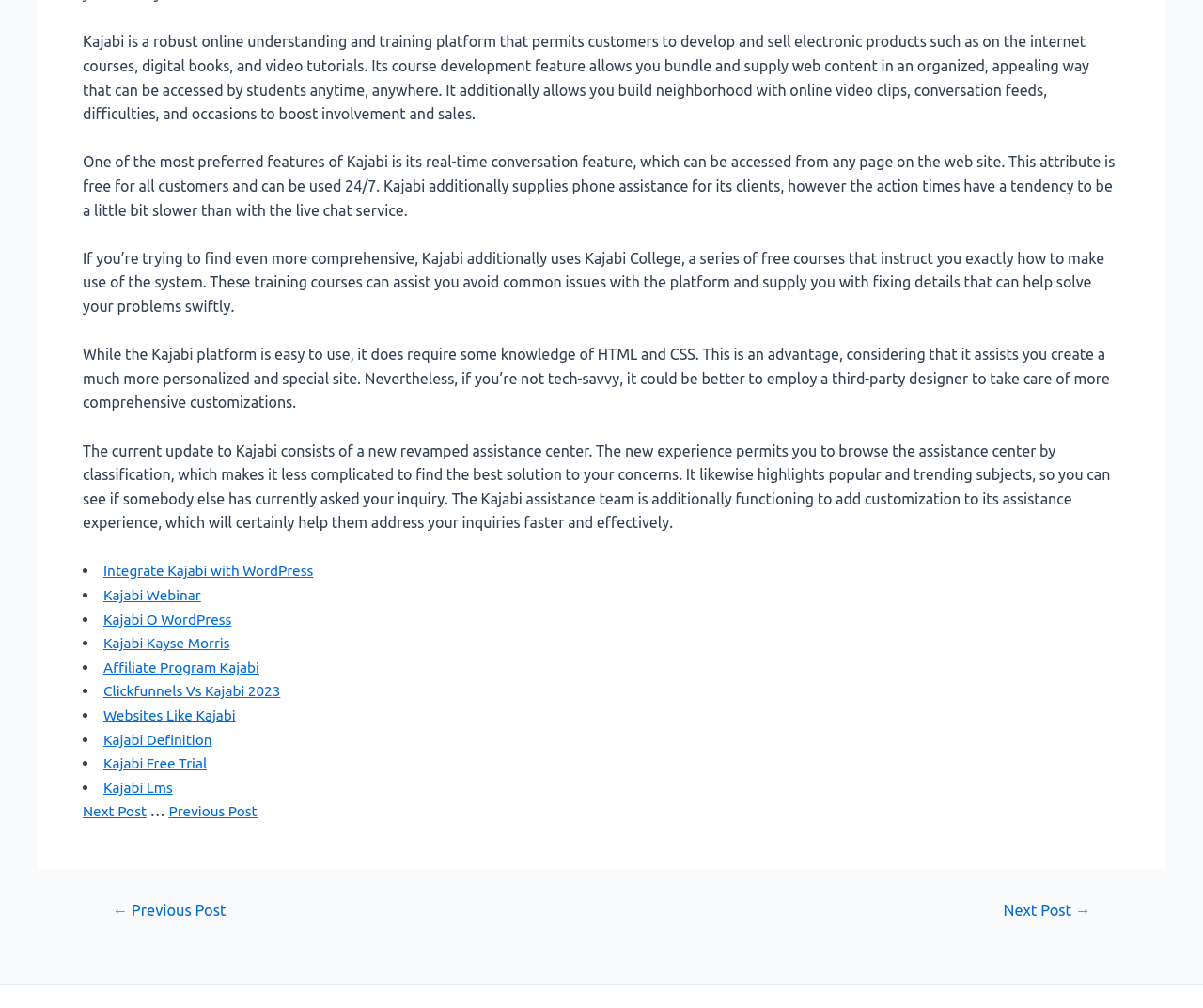Determine the bounding box coordinates for the HTML element mentioned in the following description: "Previous Post". The coordinates should be a list of four floats ranging from 0 to 1, represented as [left, top, right, bottom].

[0.143, 0.796, 0.22, 0.813]